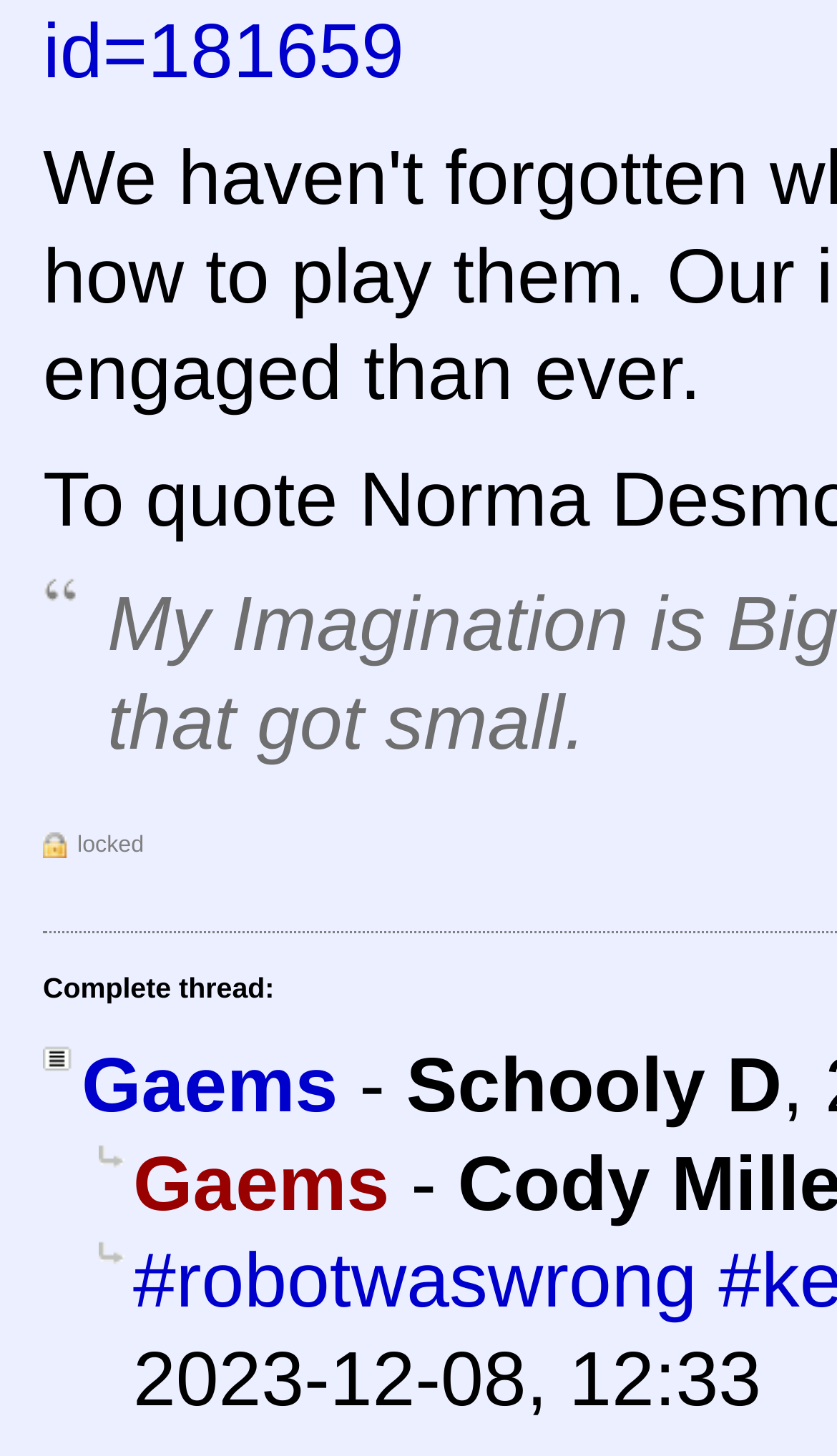Refer to the image and provide an in-depth answer to the question: 
What is the thread about?

The webpage contains a thread with the title 'Complete thread: Gaems - Schooly D'. This suggests that the thread is about Gaems, which is likely a topic or a game.